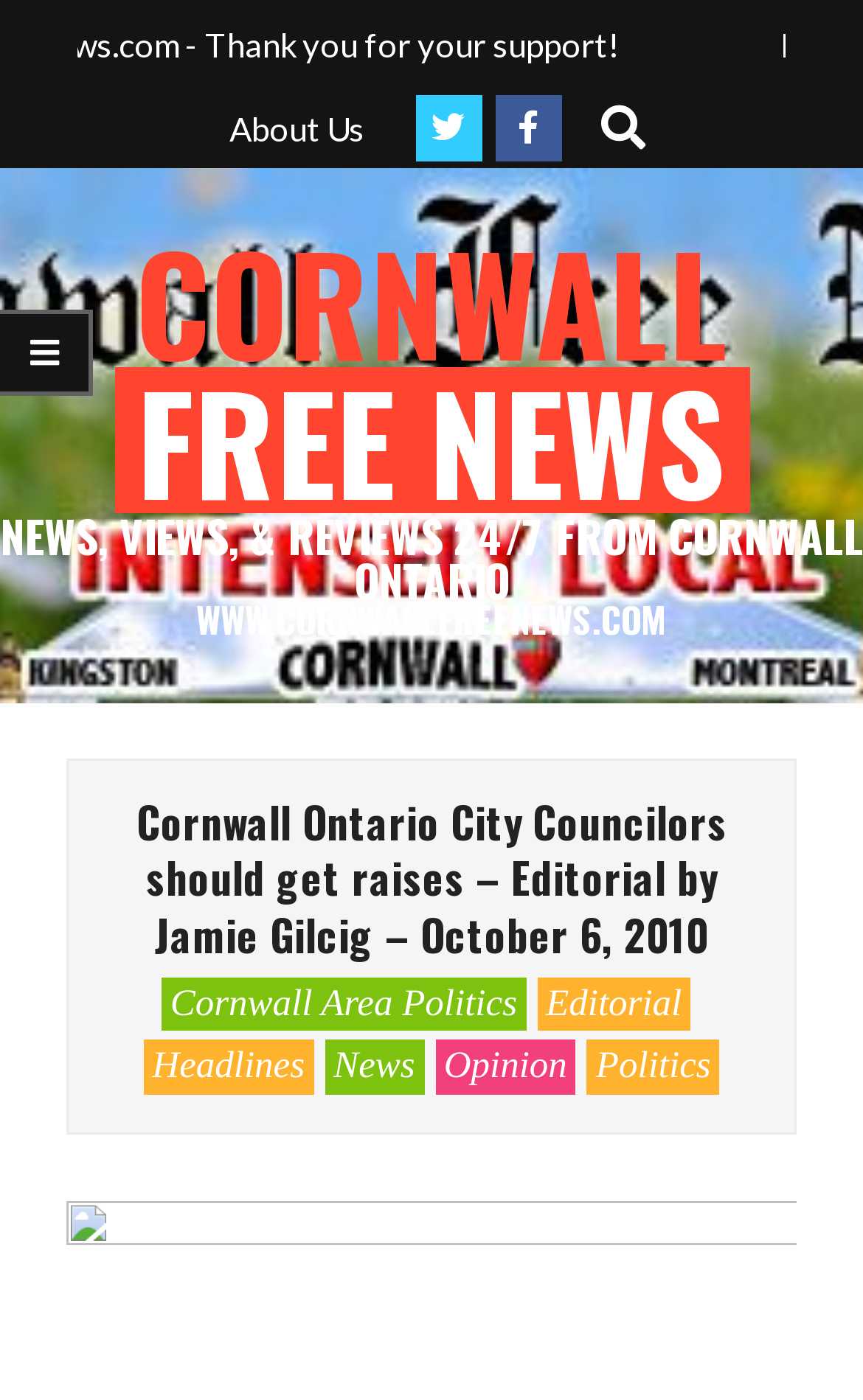What is the category of the article?
Using the image as a reference, give a one-word or short phrase answer.

Editorial